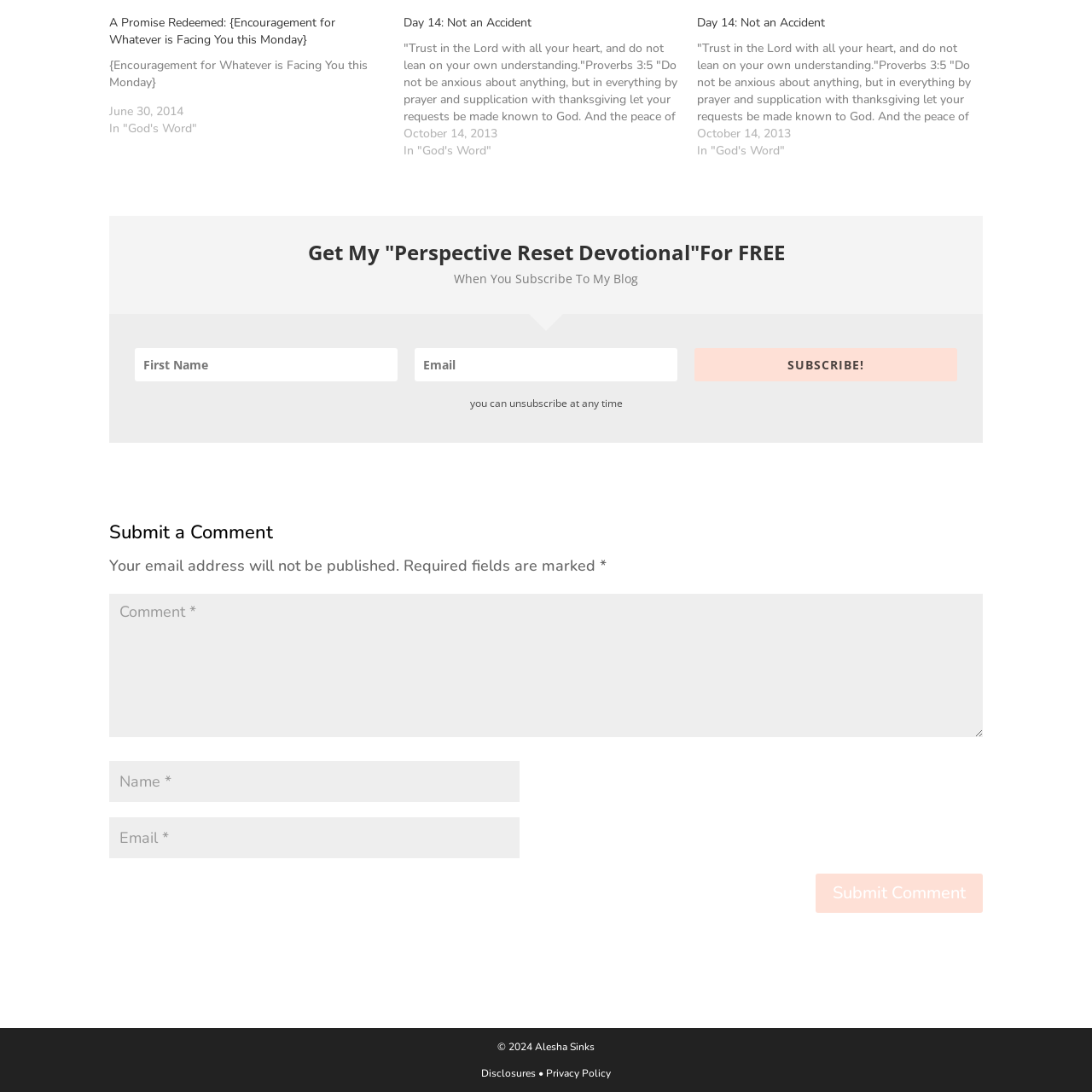Analyze the image and answer the question with as much detail as possible: 
What is the copyright year of the website?

The copyright information is specified by a static text element at the bottom of the page, which contains the text '© 2024 Alesha Sinks'. This indicates that the copyright year of the website is 2024.